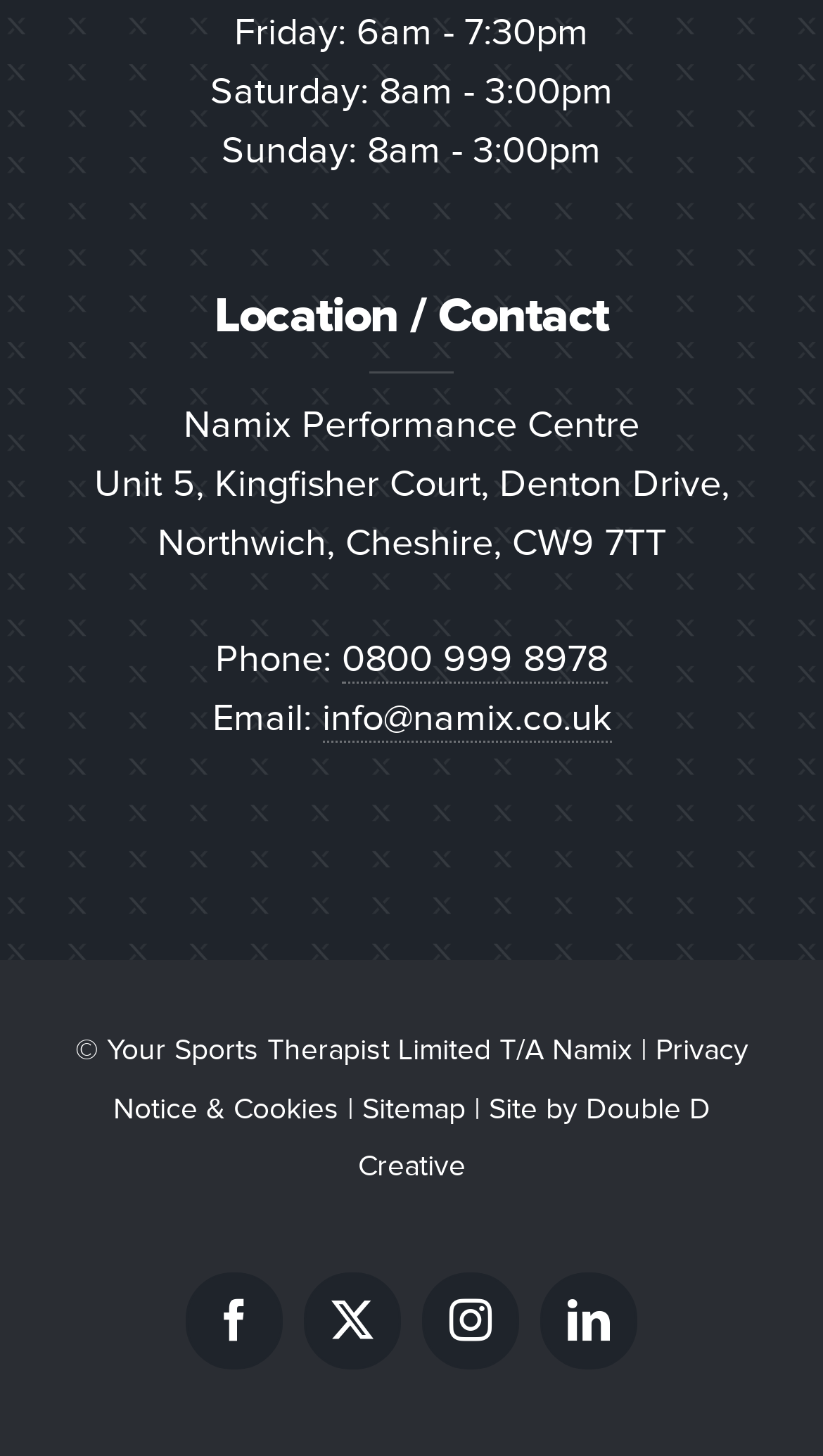What are the business hours on Friday?
Answer the question with a thorough and detailed explanation.

I found the business hours on Friday by looking at the StaticText element with the text 'Friday: 6am - 7:30pm' which is located at the top of the webpage.